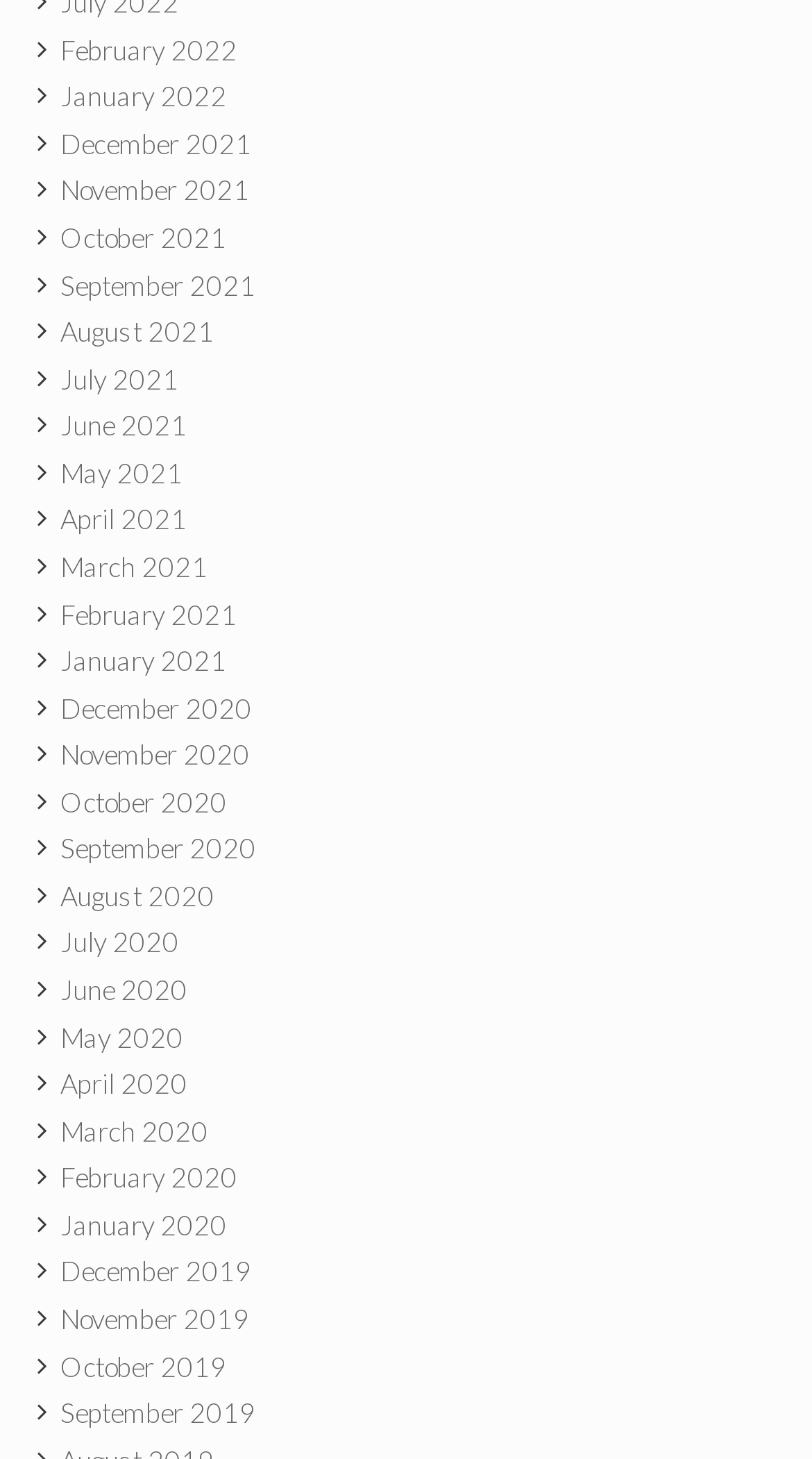What is the time period covered by the listed months? From the image, respond with a single word or brief phrase.

2019-2022